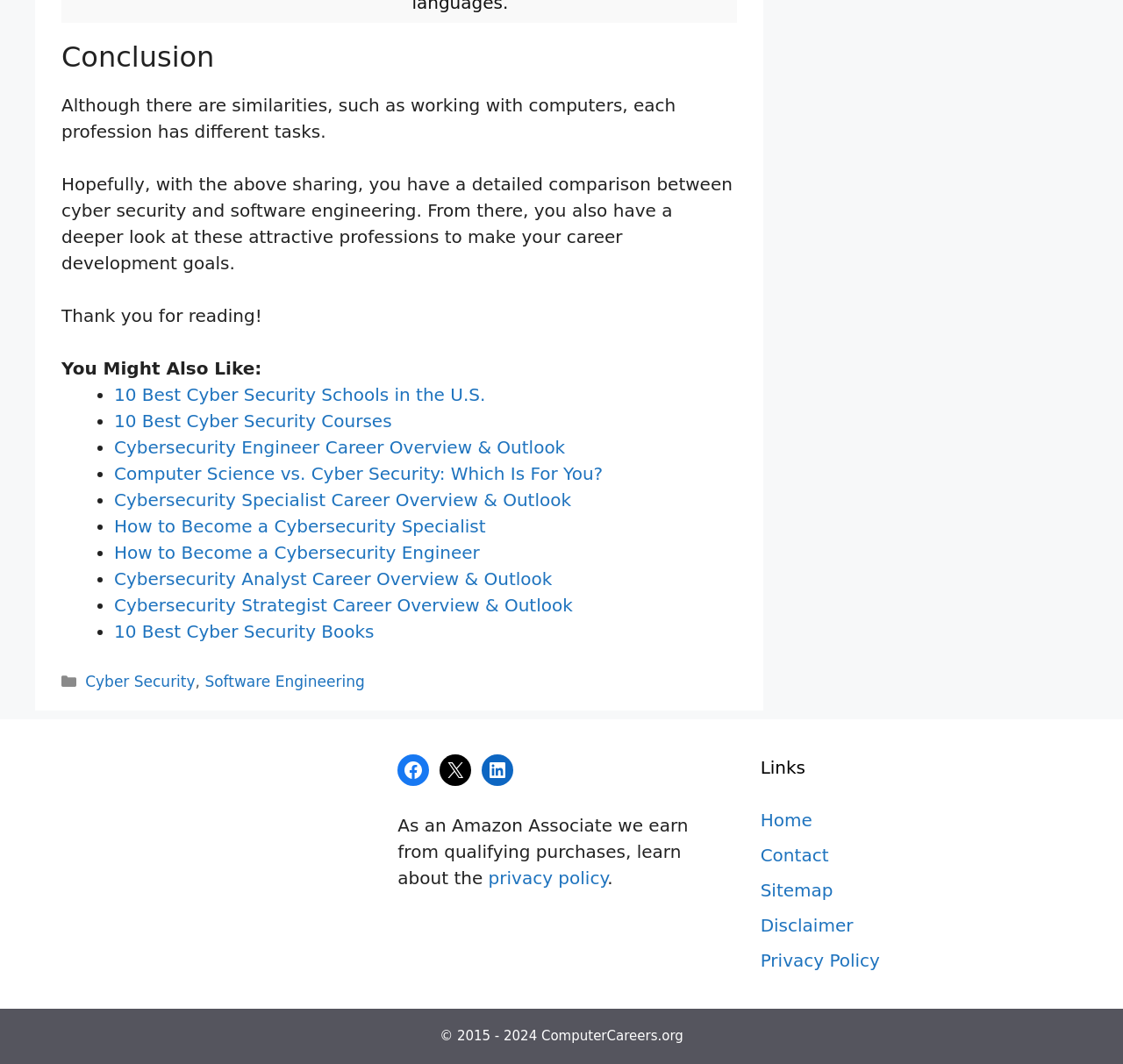Identify the bounding box coordinates for the UI element mentioned here: "Facebook". Provide the coordinates as four float values between 0 and 1, i.e., [left, top, right, bottom].

[0.354, 0.709, 0.382, 0.739]